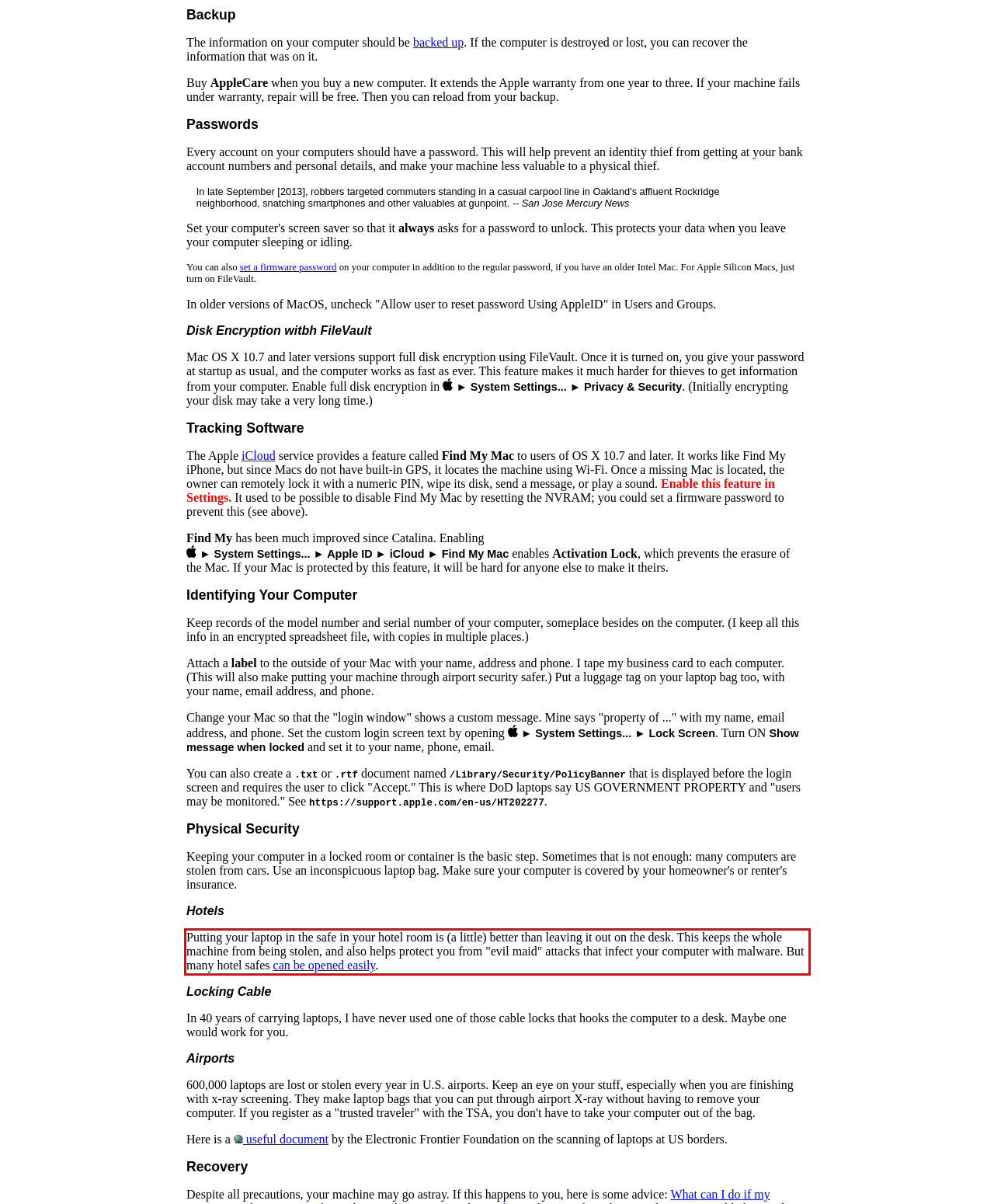You are provided with a screenshot of a webpage that includes a UI element enclosed in a red rectangle. Extract the text content inside this red rectangle.

Putting your laptop in the safe in your hotel room is (a little) better than leaving it out on the desk. This keeps the whole machine from being stolen, and also helps protect you from "evil maid" attacks that infect your computer with malware. But many hotel safes can be opened easily.